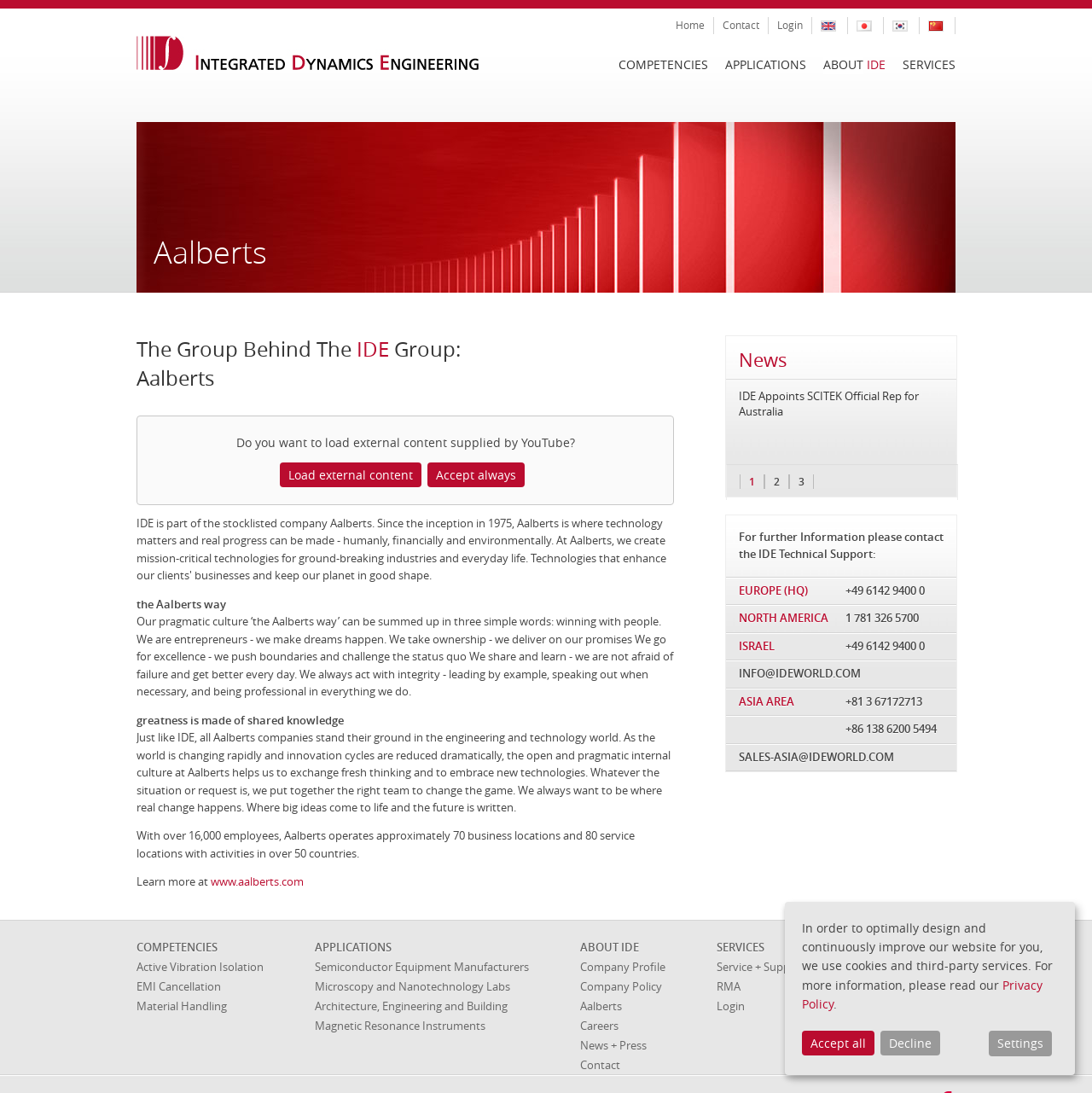Locate the bounding box coordinates of the element that should be clicked to fulfill the instruction: "Click on the link to learn about Christian funeral songs".

None